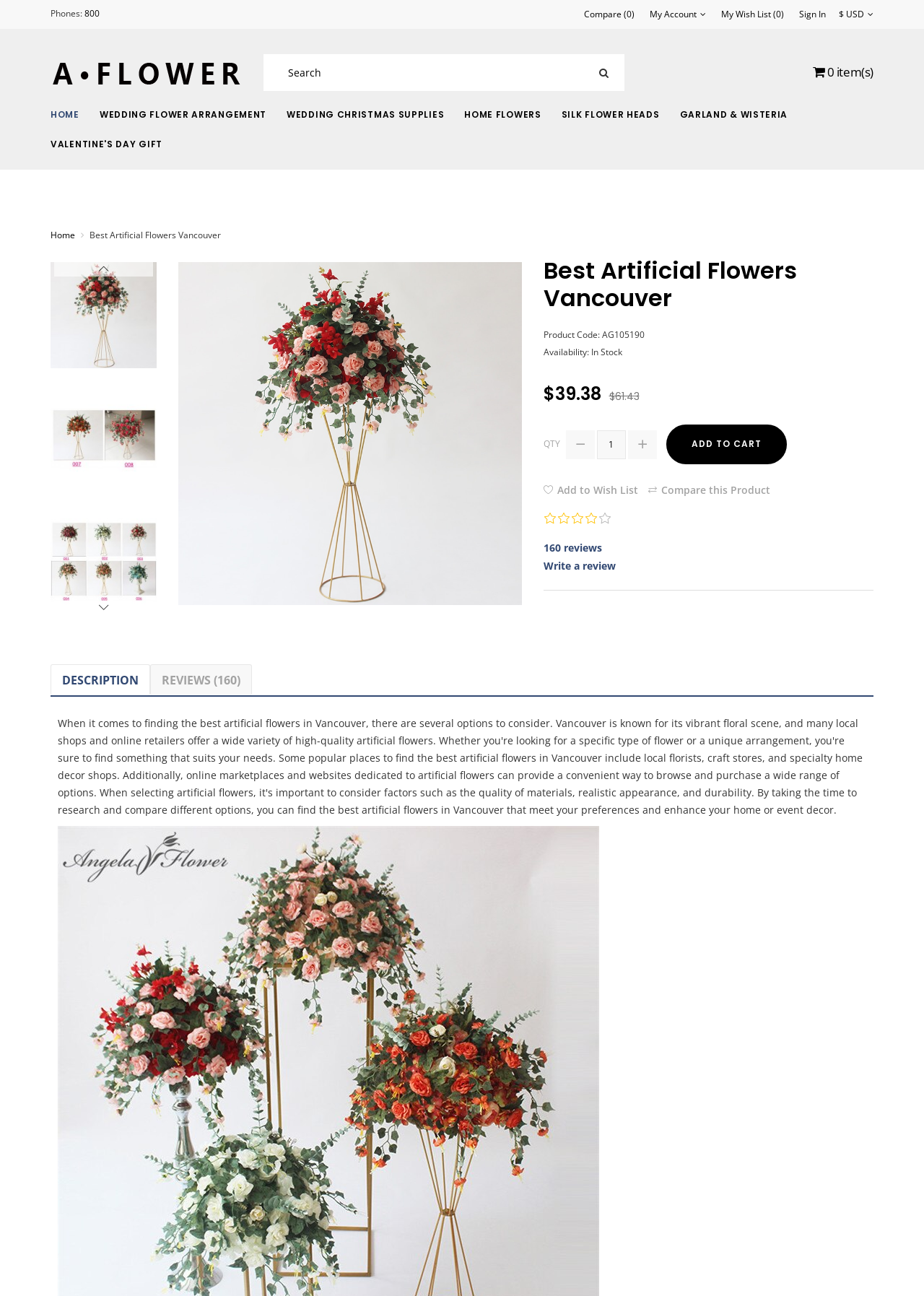Identify the bounding box coordinates of the region that needs to be clicked to carry out this instruction: "Write a review". Provide these coordinates as four float numbers ranging from 0 to 1, i.e., [left, top, right, bottom].

[0.588, 0.43, 0.666, 0.443]